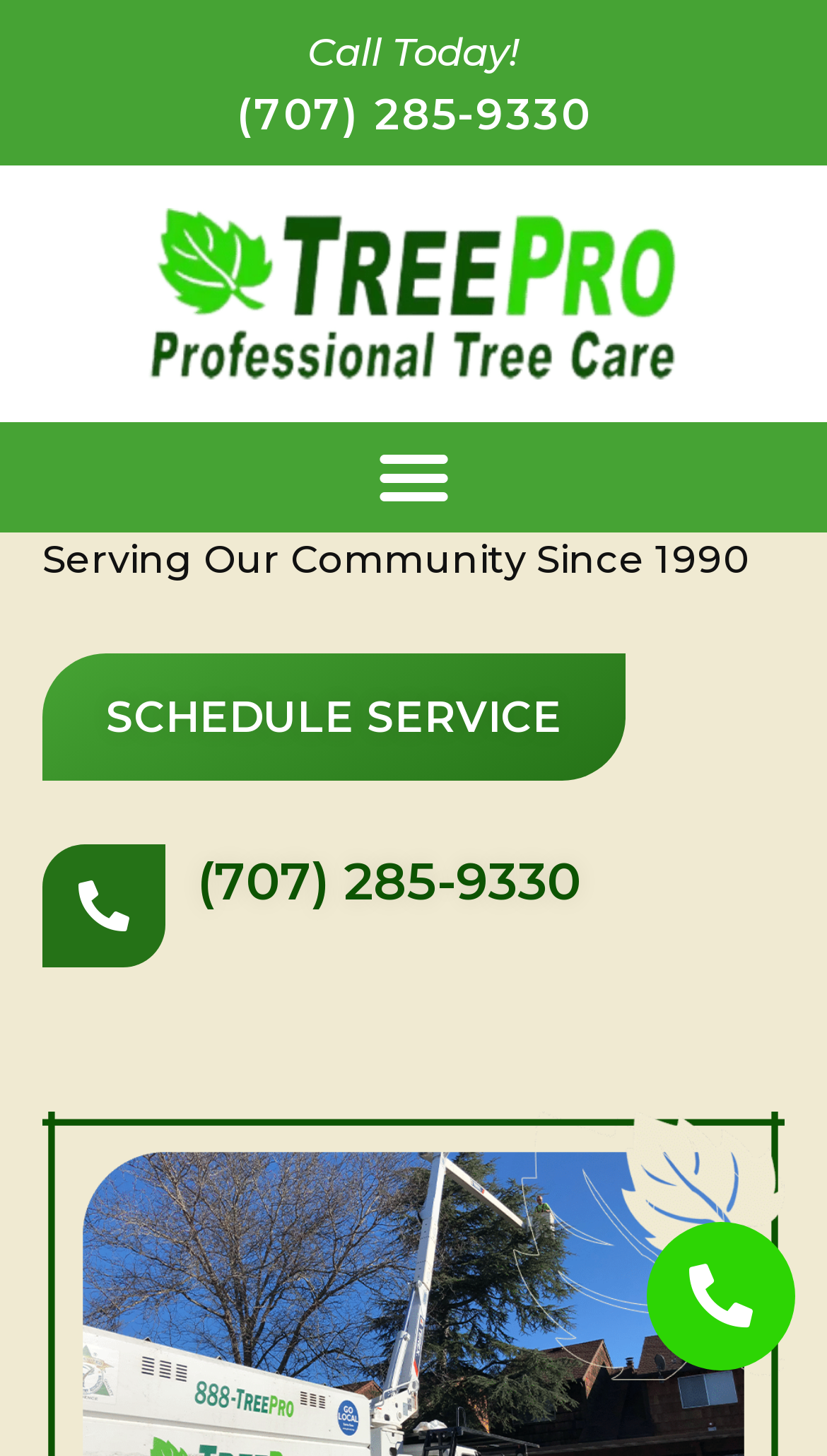Provide the bounding box coordinates for the UI element that is described by this text: "Menu". The coordinates should be in the form of four float numbers between 0 and 1: [left, top, right, bottom].

[0.0, 0.289, 1.0, 0.366]